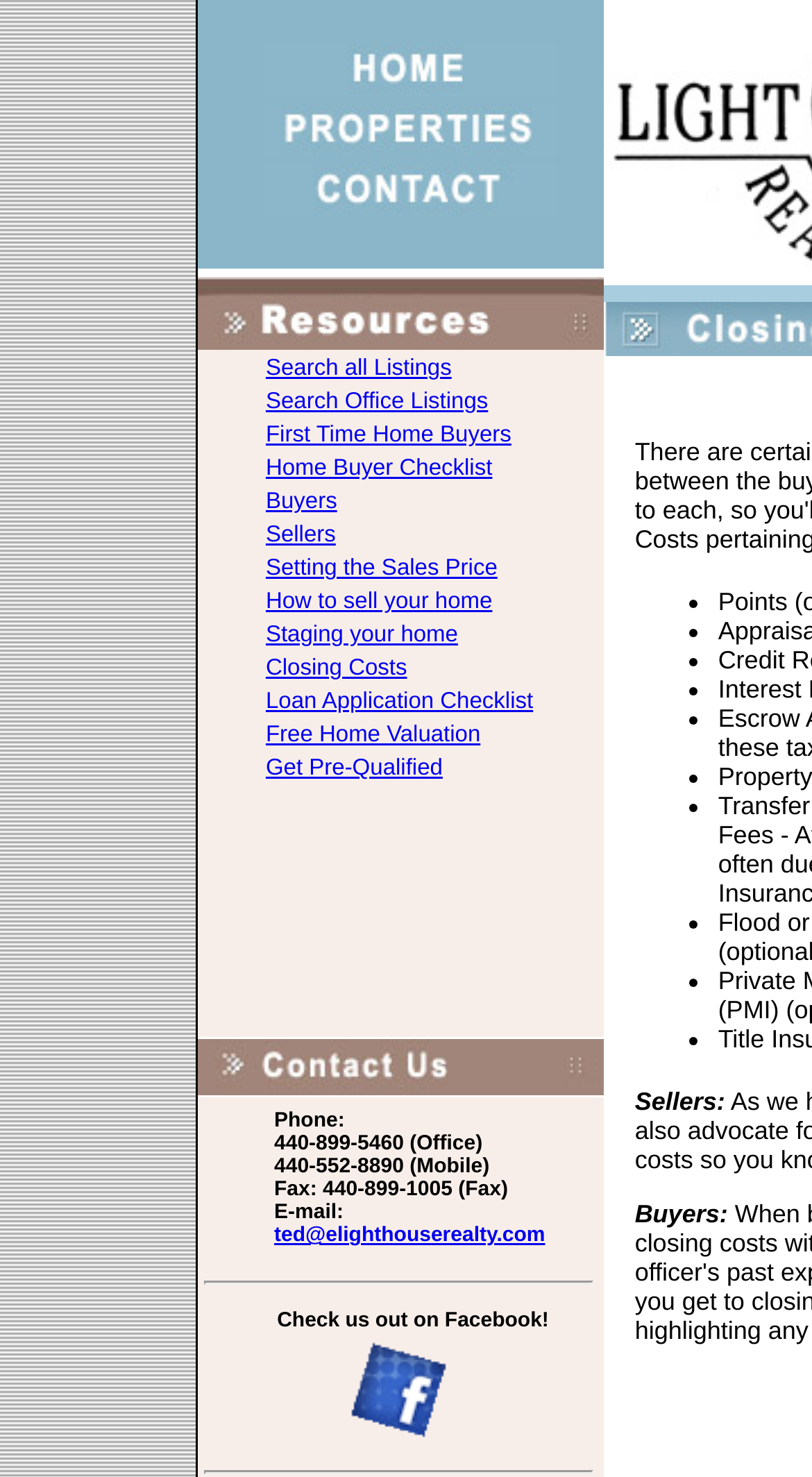What is the theme of the list with bullet points on this webpage?
Based on the image, answer the question with a single word or brief phrase.

Checklist or guide